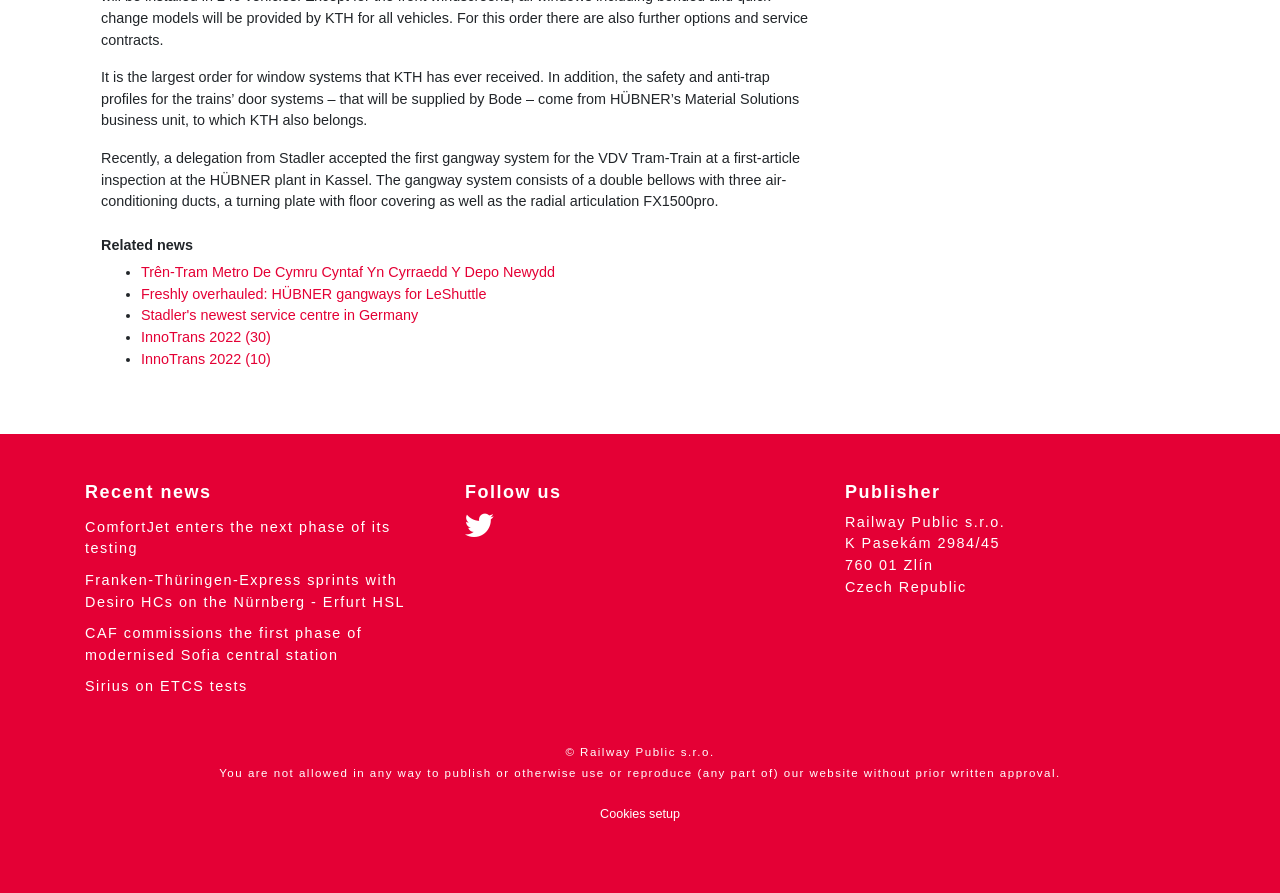What is the location of the HÜBNER plant mentioned in the webpage?
Using the visual information, respond with a single word or phrase.

Kassel